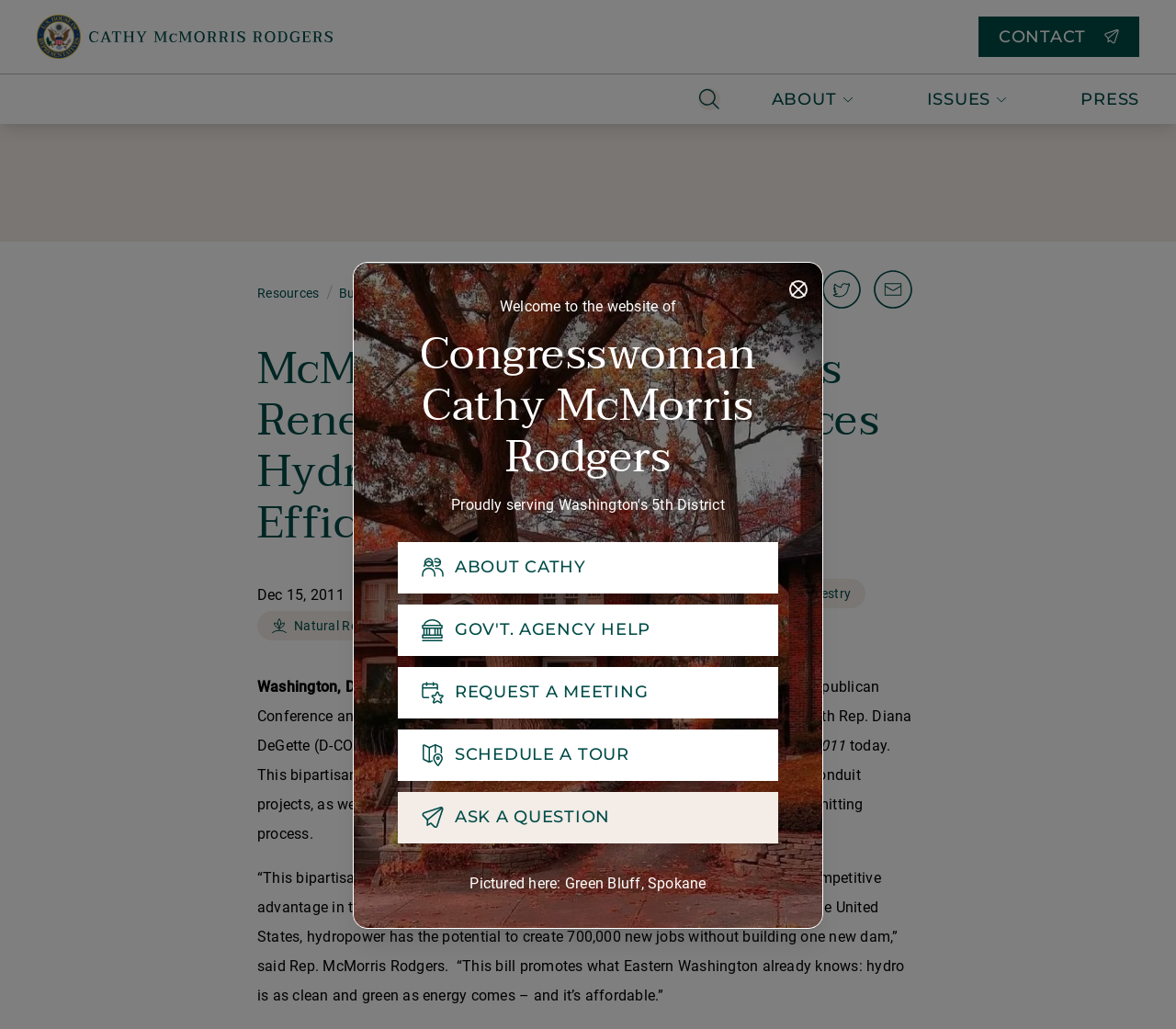Determine the bounding box coordinates of the section to be clicked to follow the instruction: "Click the 'Business & Economic Development' link". The coordinates should be given as four float numbers between 0 and 1, formatted as [left, top, right, bottom].

[0.288, 0.274, 0.464, 0.295]